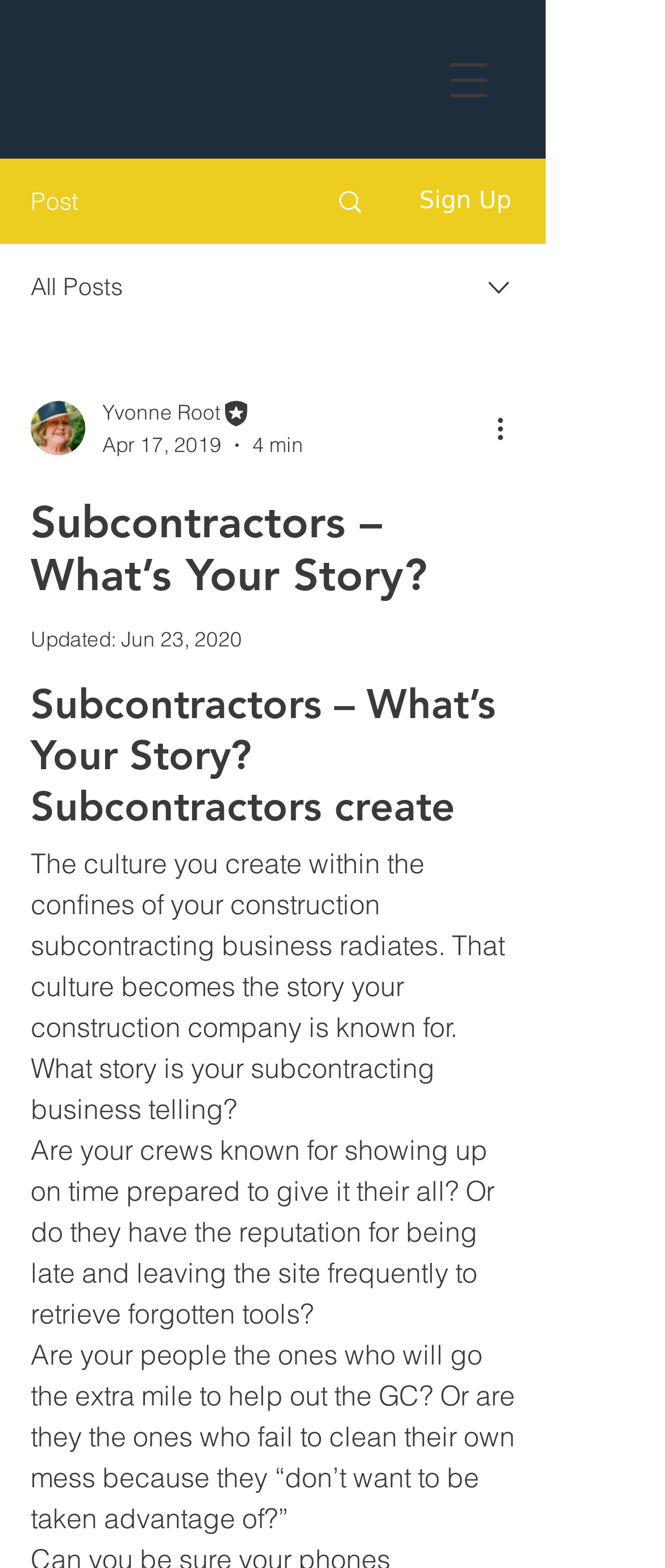Summarize the webpage comprehensively, mentioning all visible components.

This webpage is about subcontractors and their stories. At the top, there is a navigation menu button on the right side, next to a "Post" label and a link with an image. On the top right corner, there is a "Sign Up" button. Below the navigation menu, there are two images, one on the left and one on the right, with a "All Posts" label in between.

On the left side, there is a combobox with a writer's picture, the writer's name "Yvonne Root", and their title "Editor". Below the combobox, there is a date "Apr 17, 2019" and a duration "4 min". On the right side of the combobox, there is a "More actions" button with an image.

The main content of the webpage is divided into sections. The first section has a heading "Subcontractors – What’s Your Story?" and a subheading "Updated: Jun 23, 2020". The main text of this section explains that the culture created within a construction subcontracting business becomes the story of the company.

The second section has a heading "Subcontractors create" and a paragraph of text that asks questions about the reputation of subcontracting businesses, such as whether their crews are known for being on time and prepared, or if they have a reputation for being late and leaving the site frequently.

The third section continues with more questions, asking whether the people in the subcontracting business are willing to go the extra mile to help out the general contractor, or if they fail to clean up their own mess.